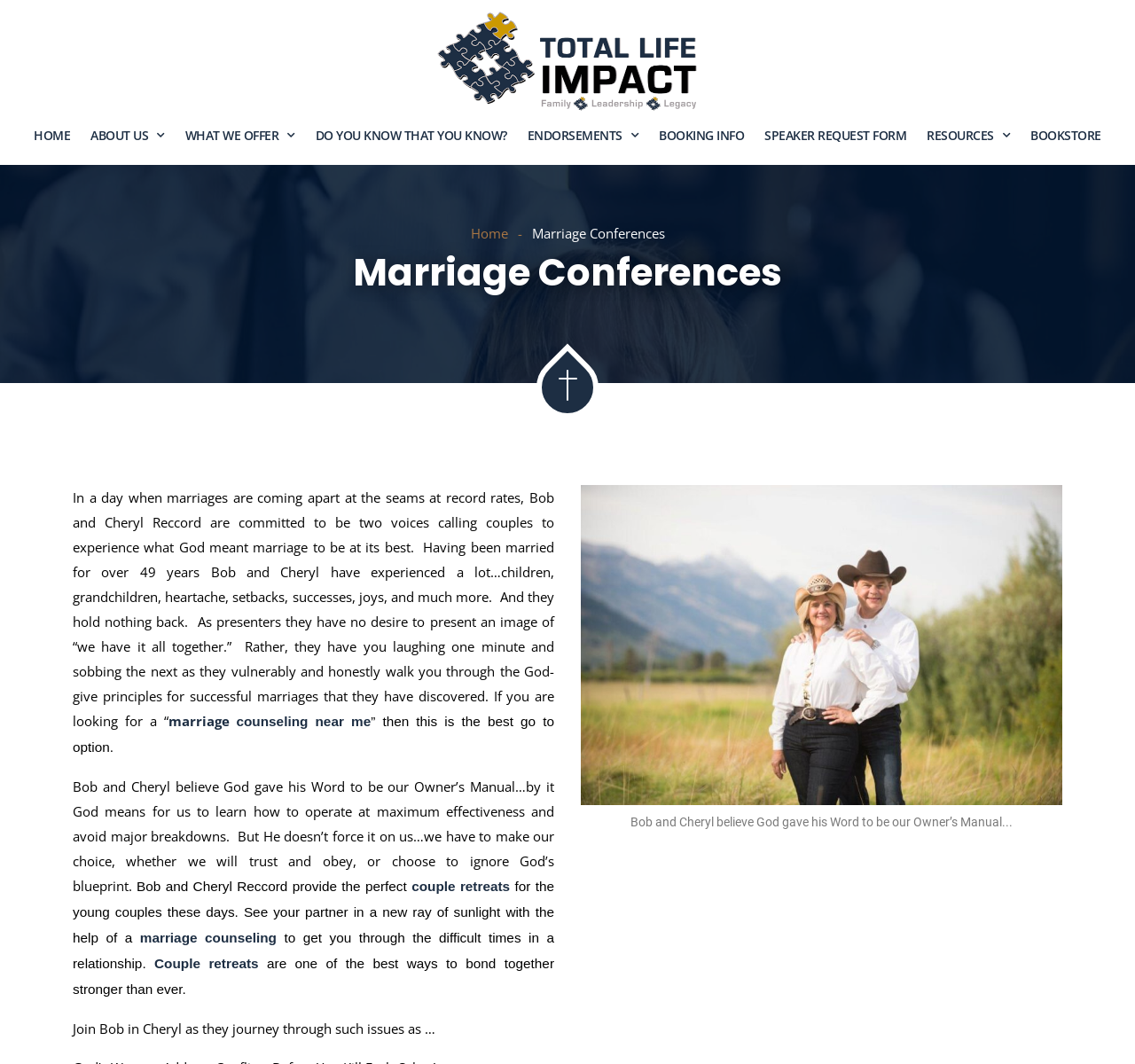Determine the bounding box coordinates of the clickable region to execute the instruction: "Navigate to the 'NEXT' page". The coordinates should be four float numbers between 0 and 1, denoted as [left, top, right, bottom].

None